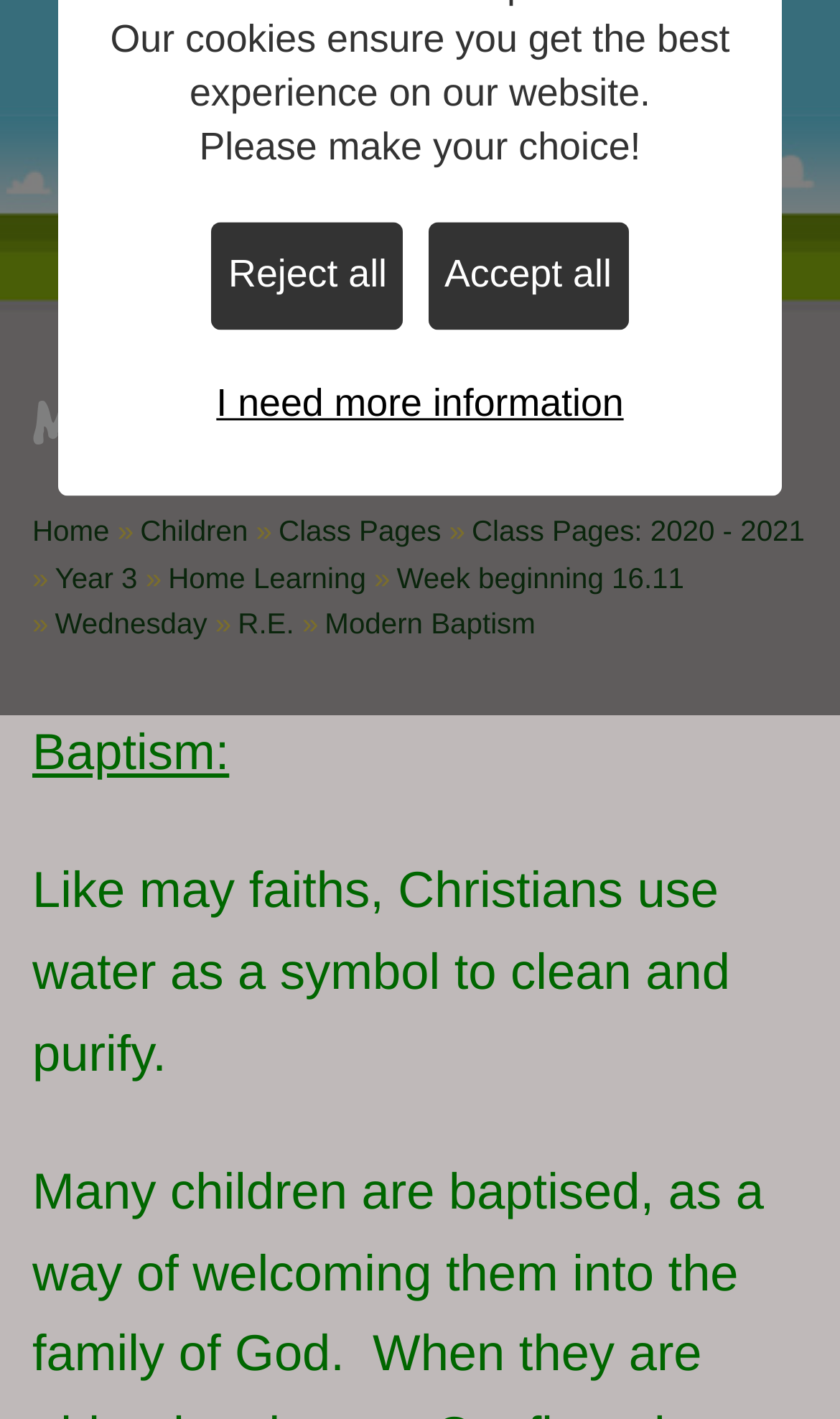Please find the bounding box for the UI element described by: "Gallery".

[0.0, 0.224, 0.887, 0.29]